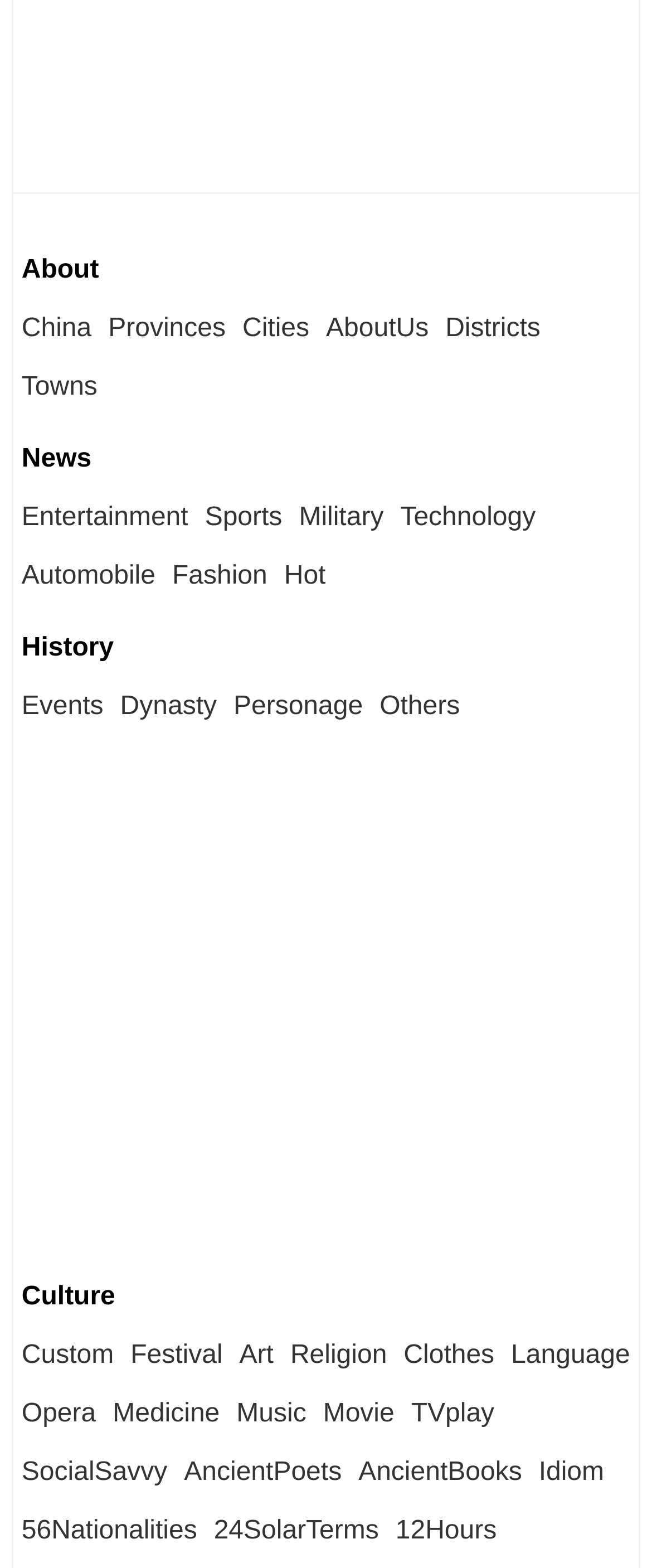Identify the bounding box coordinates of the clickable section necessary to follow the following instruction: "Explore Entertainment". The coordinates should be presented as four float numbers from 0 to 1, i.e., [left, top, right, bottom].

[0.033, 0.321, 0.289, 0.339]